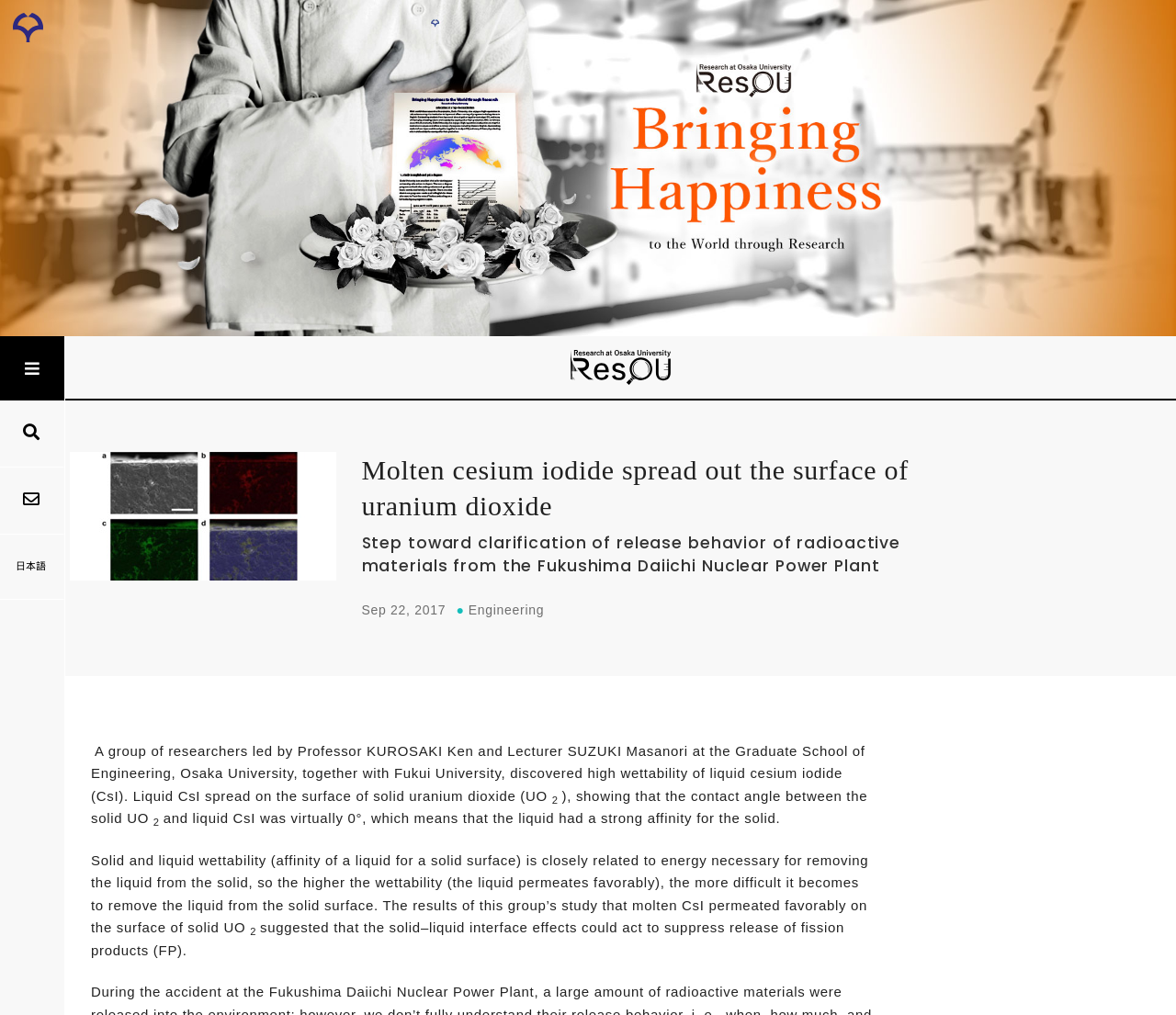Using the element description: "parent_node: 日本語", determine the bounding box coordinates for the specified UI element. The coordinates should be four float numbers between 0 and 1, [left, top, right, bottom].

[0.0, 0.395, 0.055, 0.461]